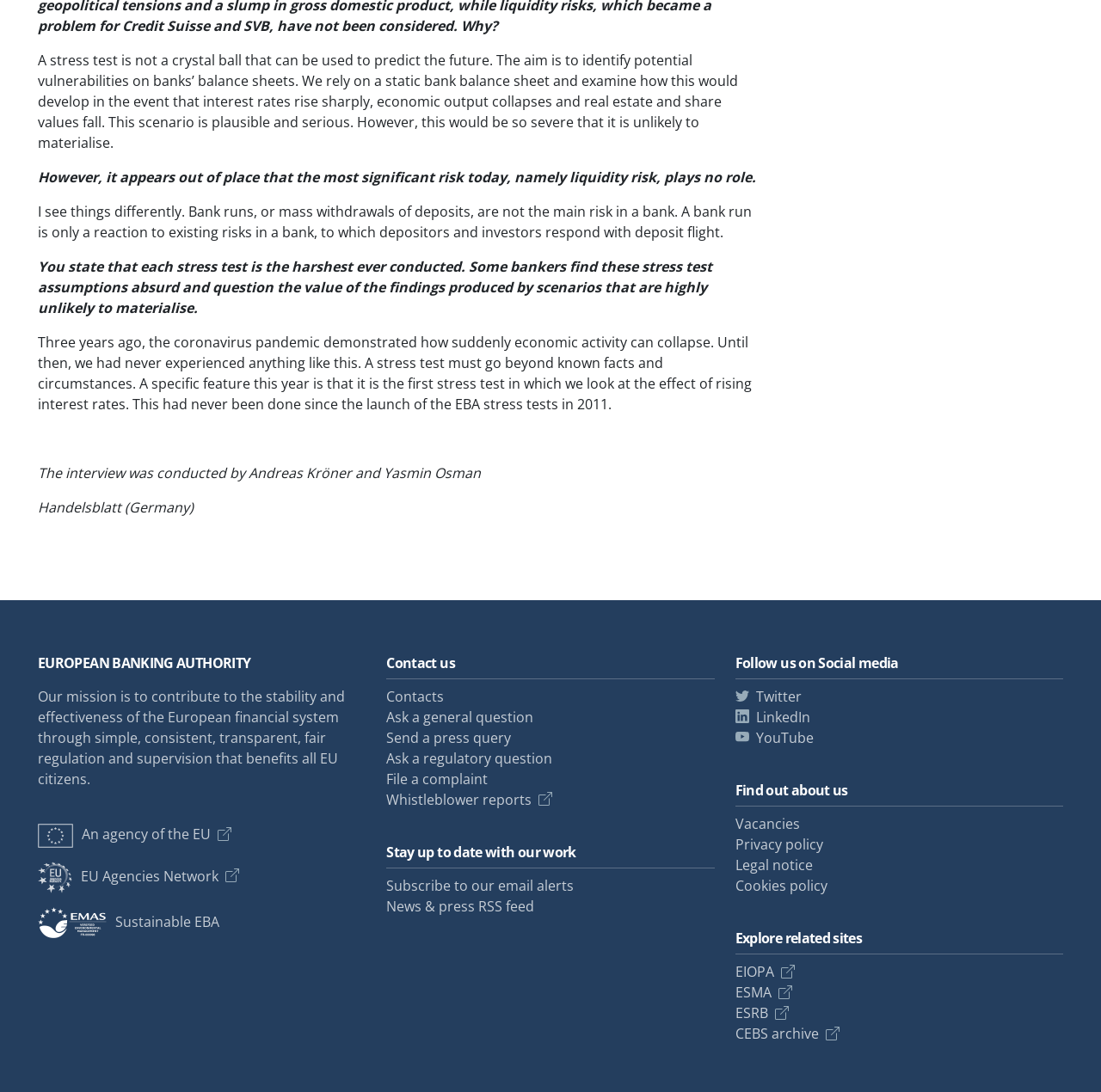What is the name of the logo that appears in the footer section?
Please respond to the question with a detailed and thorough explanation.

In the footer section of the webpage, there is an image of a logo that is labeled as the 'UE logo', which appears to be the logo of the European Union.